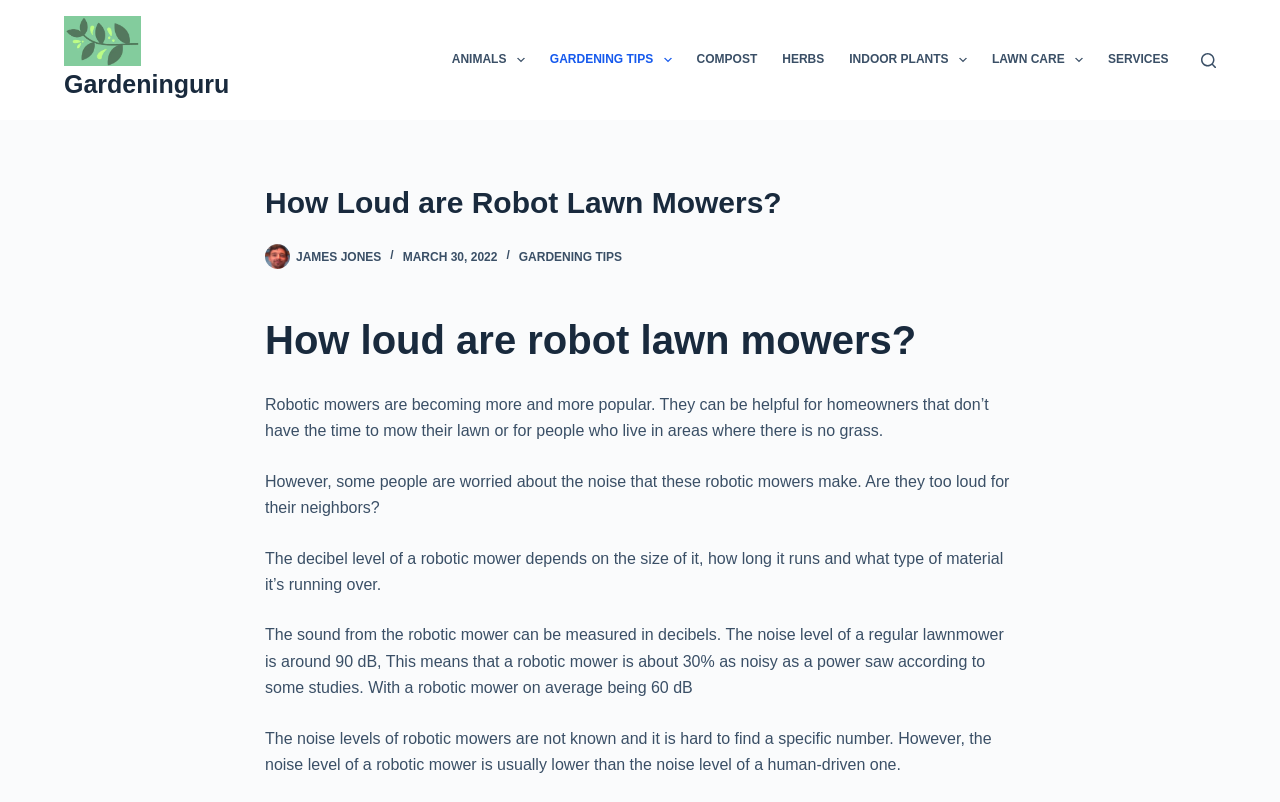Give a detailed account of the webpage, highlighting key information.

The webpage is about robotic lawn mowers, specifically discussing their noise levels. At the top left, there is a link to skip to the content, followed by a logo image of "GardenGuru 2" and a link to "Gardeninguru". 

On the top right, there is a navigation menu with several menu items, including "ANIMALS", "GARDENING TIPS", "COMPOST", "HERBS", "INDOOR PLANTS", "LAWN CARE", and "SERVICES". Each menu item has an accompanying image. 

Below the navigation menu, there is a search button. The main content of the webpage starts with a heading "How Loud are Robot Lawn Mowers?" followed by the author's name "James Jones" and the date "MARCH 30, 2022". 

The main content is divided into several paragraphs, discussing the popularity of robotic mowers, concerns about their noise levels, and the decibel levels of these mowers compared to regular lawnmowers and power saws. The text is arranged in a single column, with no images or other elements interrupting the flow of the text.